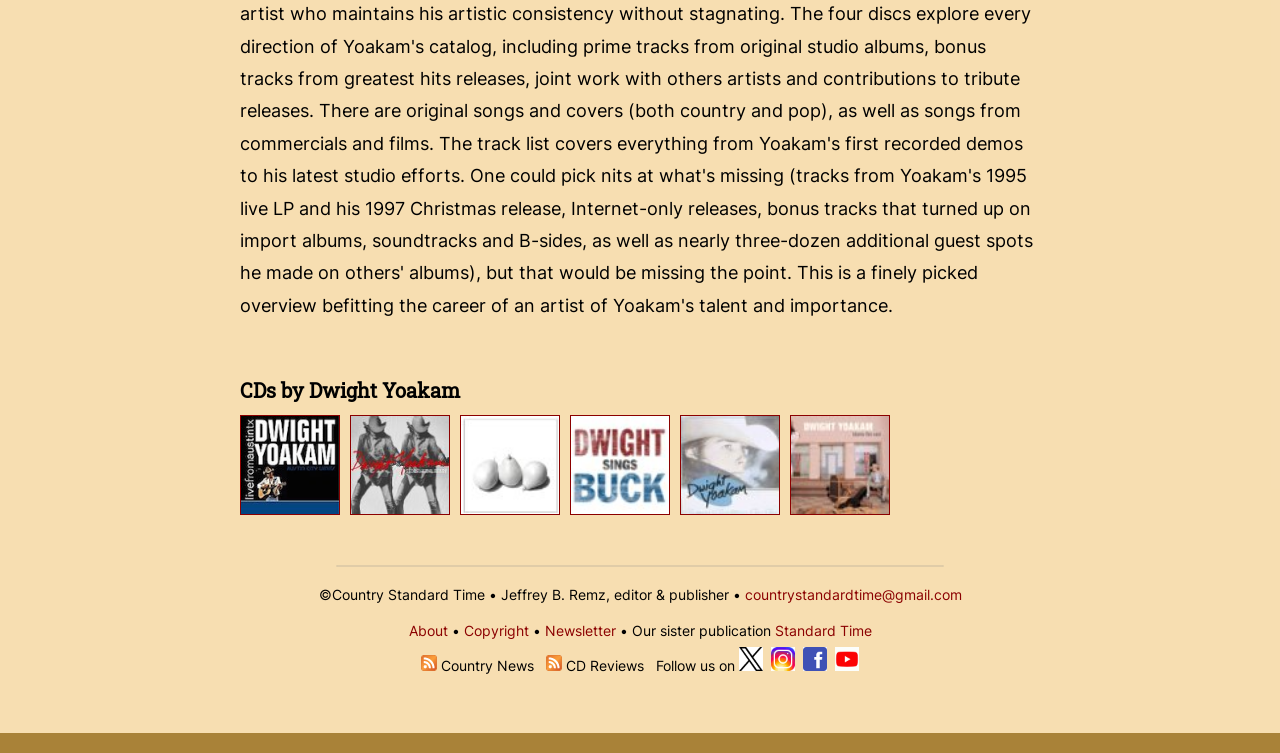What is the name of the publication?
Answer with a single word or phrase by referring to the visual content.

Country Standard Time